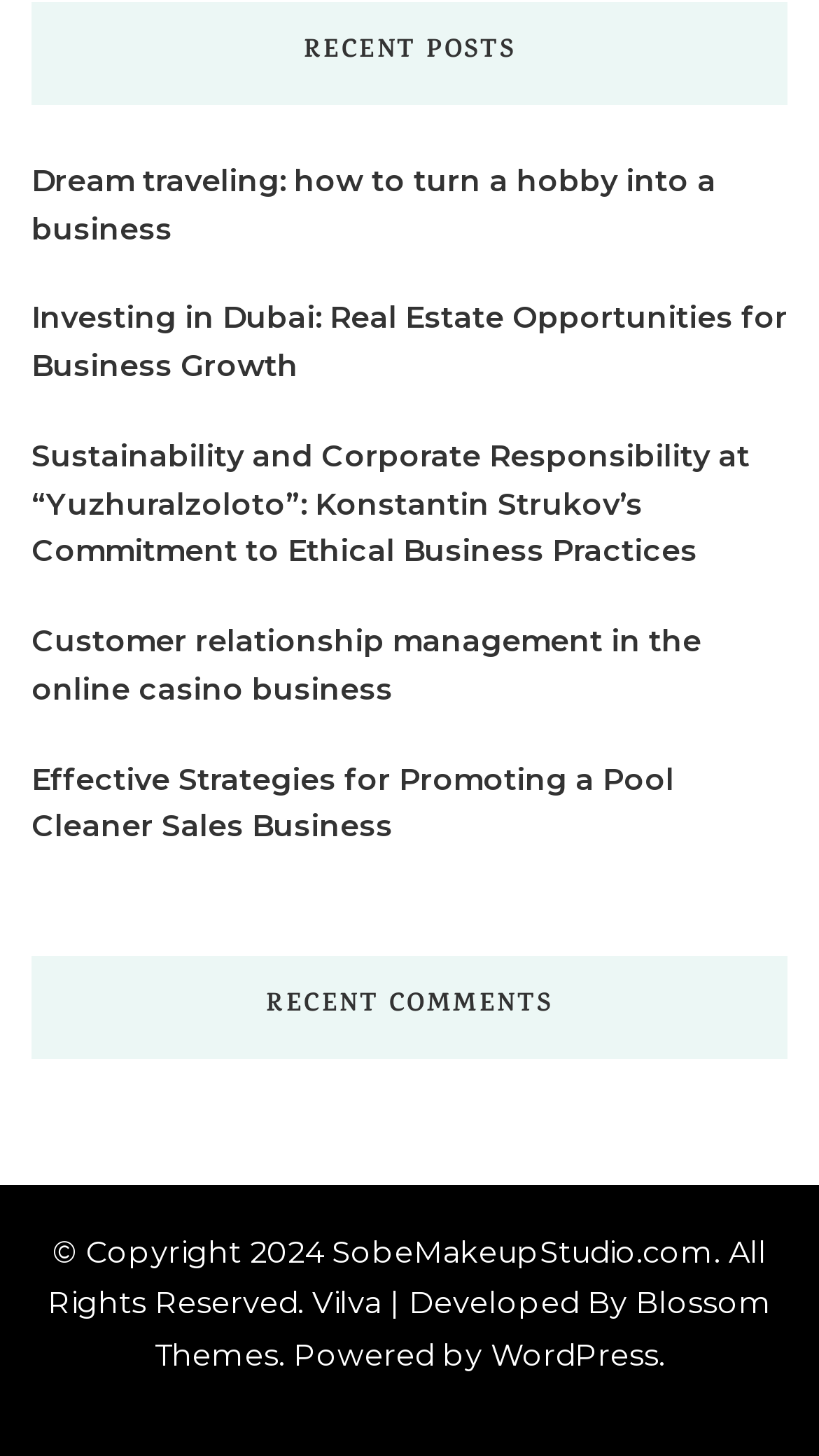Please find the bounding box coordinates of the element that needs to be clicked to perform the following instruction: "View recent comments". The bounding box coordinates should be four float numbers between 0 and 1, represented as [left, top, right, bottom].

[0.038, 0.657, 0.962, 0.727]